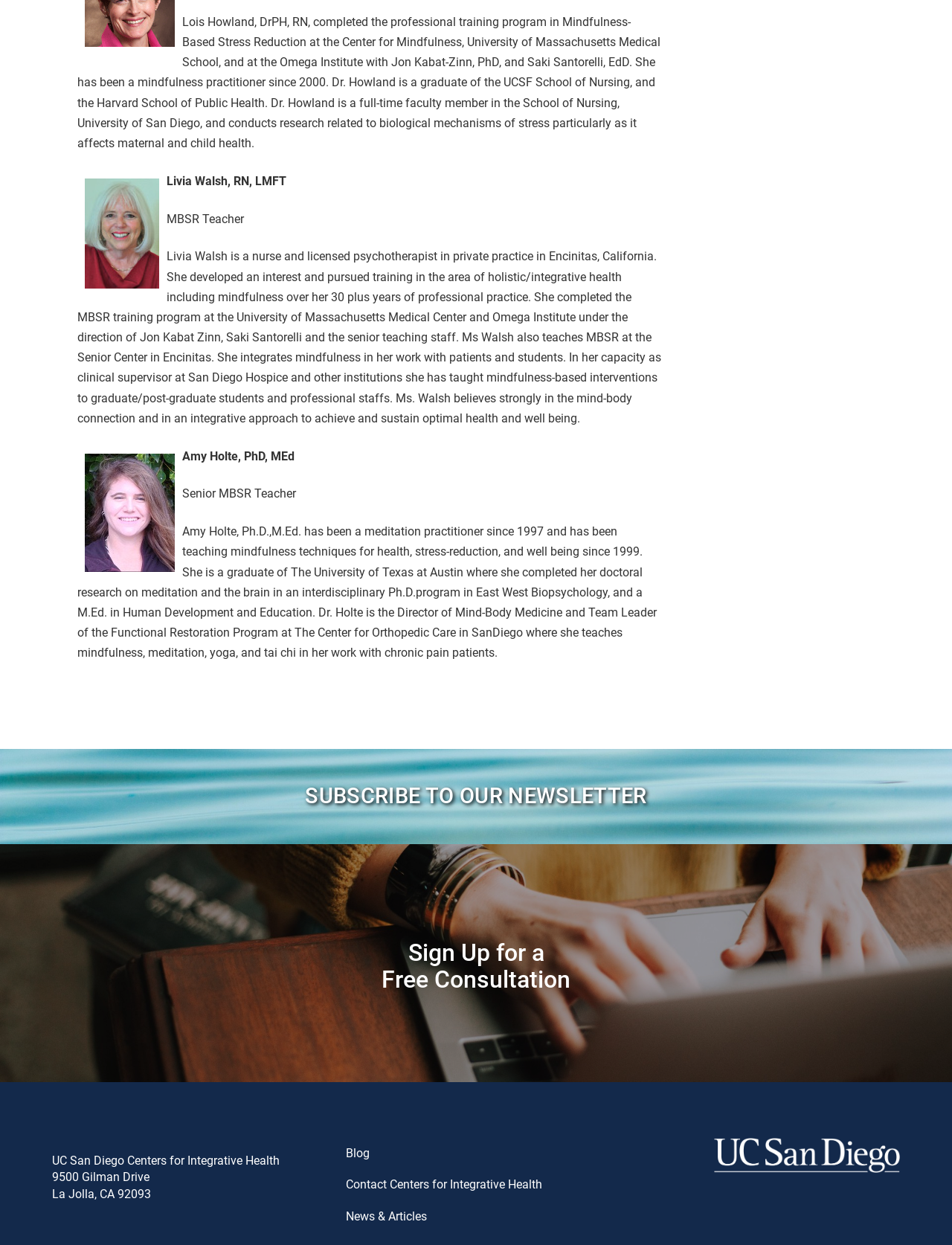Please find the bounding box for the UI component described as follows: "SUBSCRIBE TO OUR NEWSLETTER".

[0.0, 0.601, 1.0, 0.678]